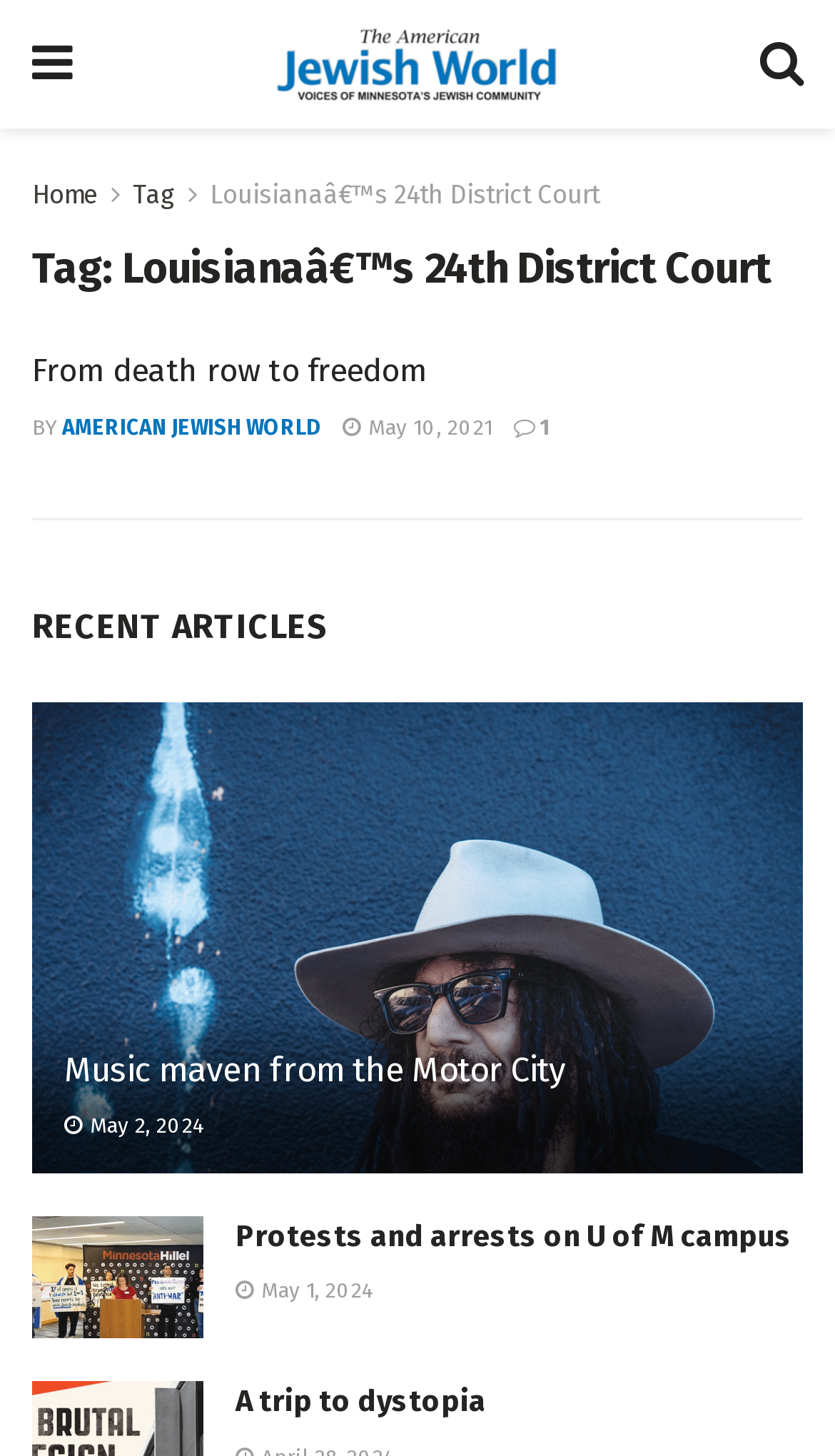What is the text of the webpage's headline?

Tag: Louisianaâ€™s 24th District Court